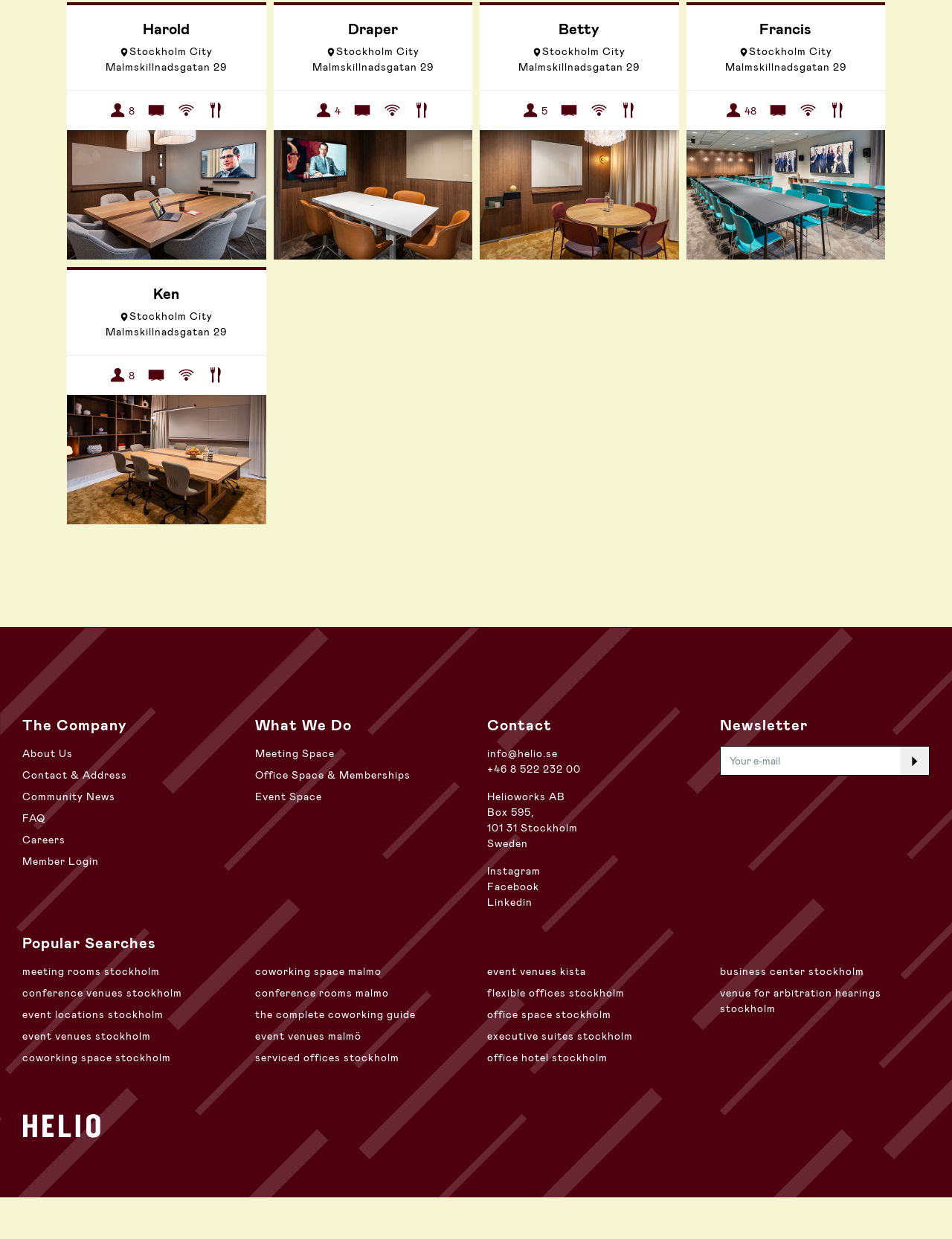Identify the bounding box coordinates of the section to be clicked to complete the task described by the following instruction: "Click on 'Meeting Space' link". The coordinates should be four float numbers between 0 and 1, formatted as [left, top, right, bottom].

[0.268, 0.596, 0.351, 0.62]